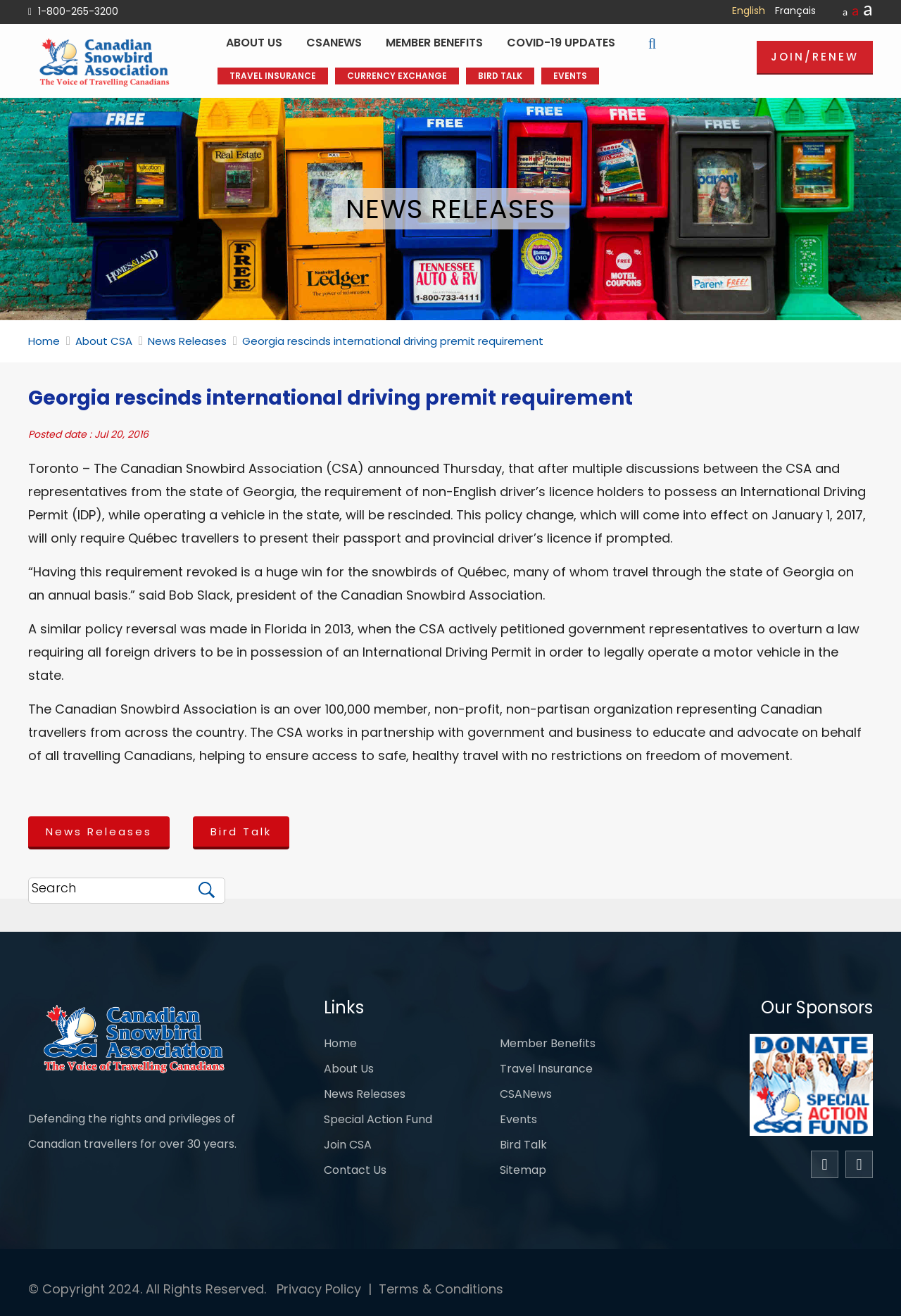What is the date of the news release?
Kindly answer the question with as much detail as you can.

I found the answer by looking at the StaticText 'Posted date : Jul 20, 2016' with bounding box coordinates [0.031, 0.324, 0.165, 0.335].